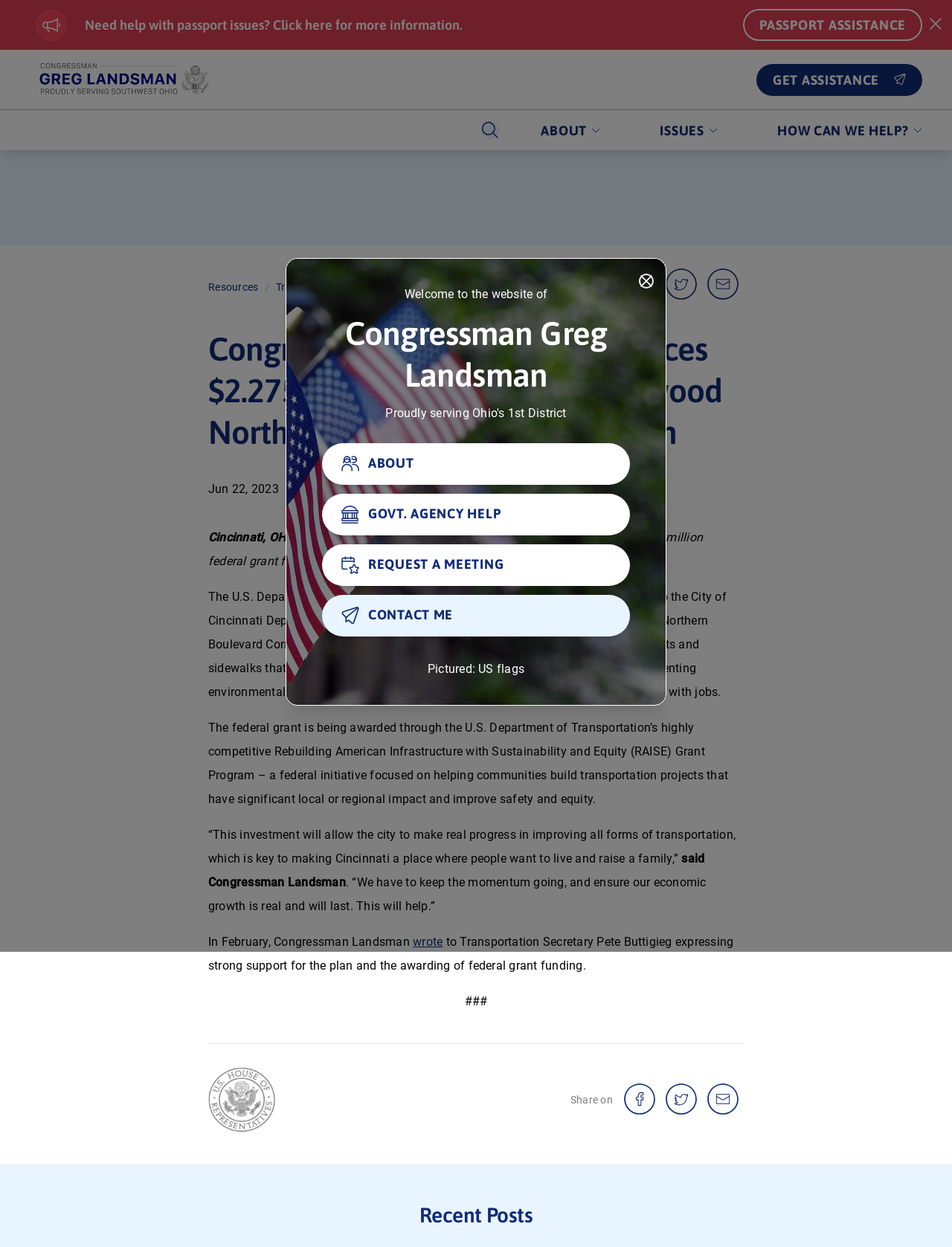Find the bounding box coordinates for the element described here: "aria-label="Home"".

[0.031, 0.045, 0.23, 0.083]